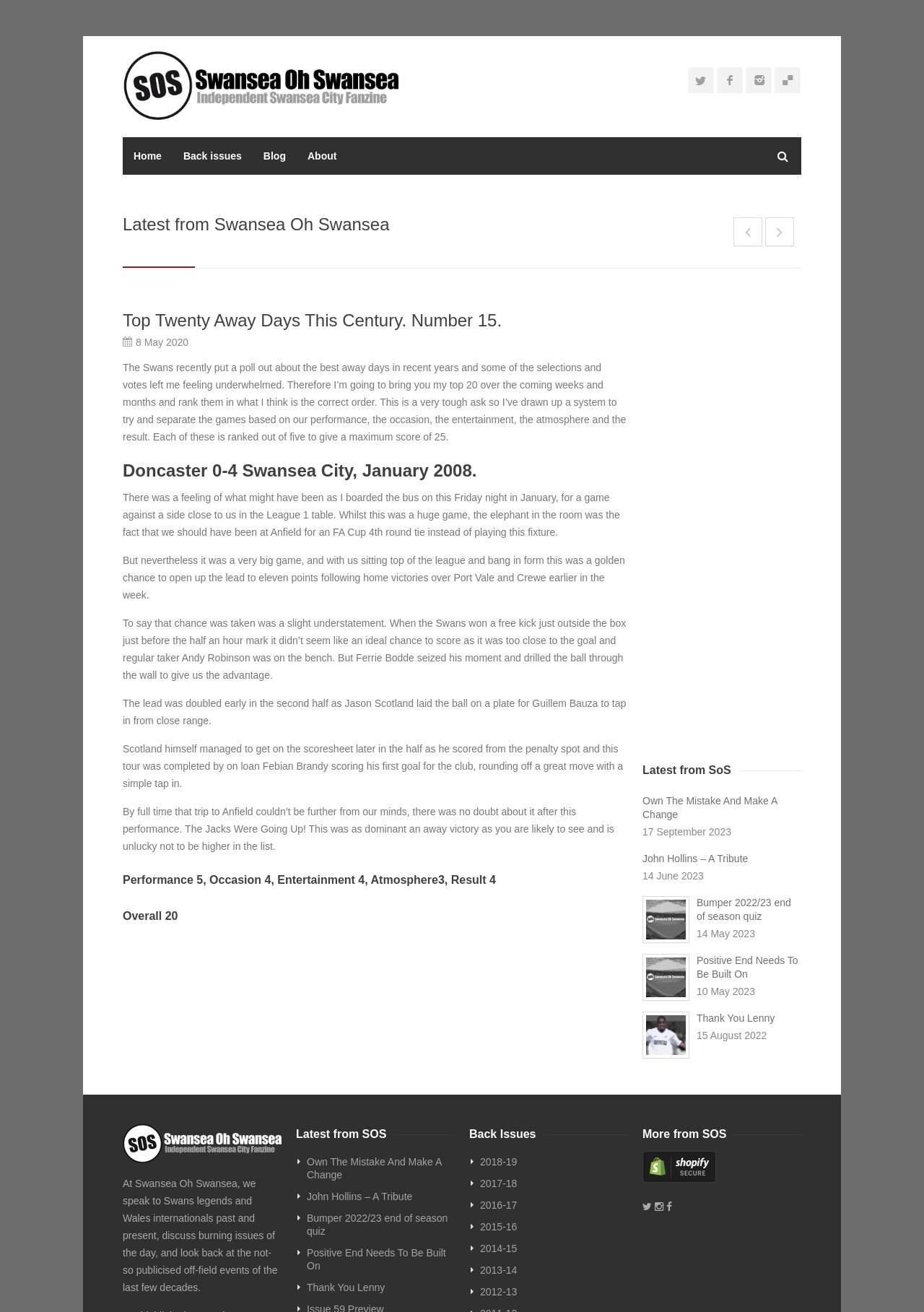What is the principal heading displayed on the webpage?

Top Twenty Away Days This Century. Number 15.